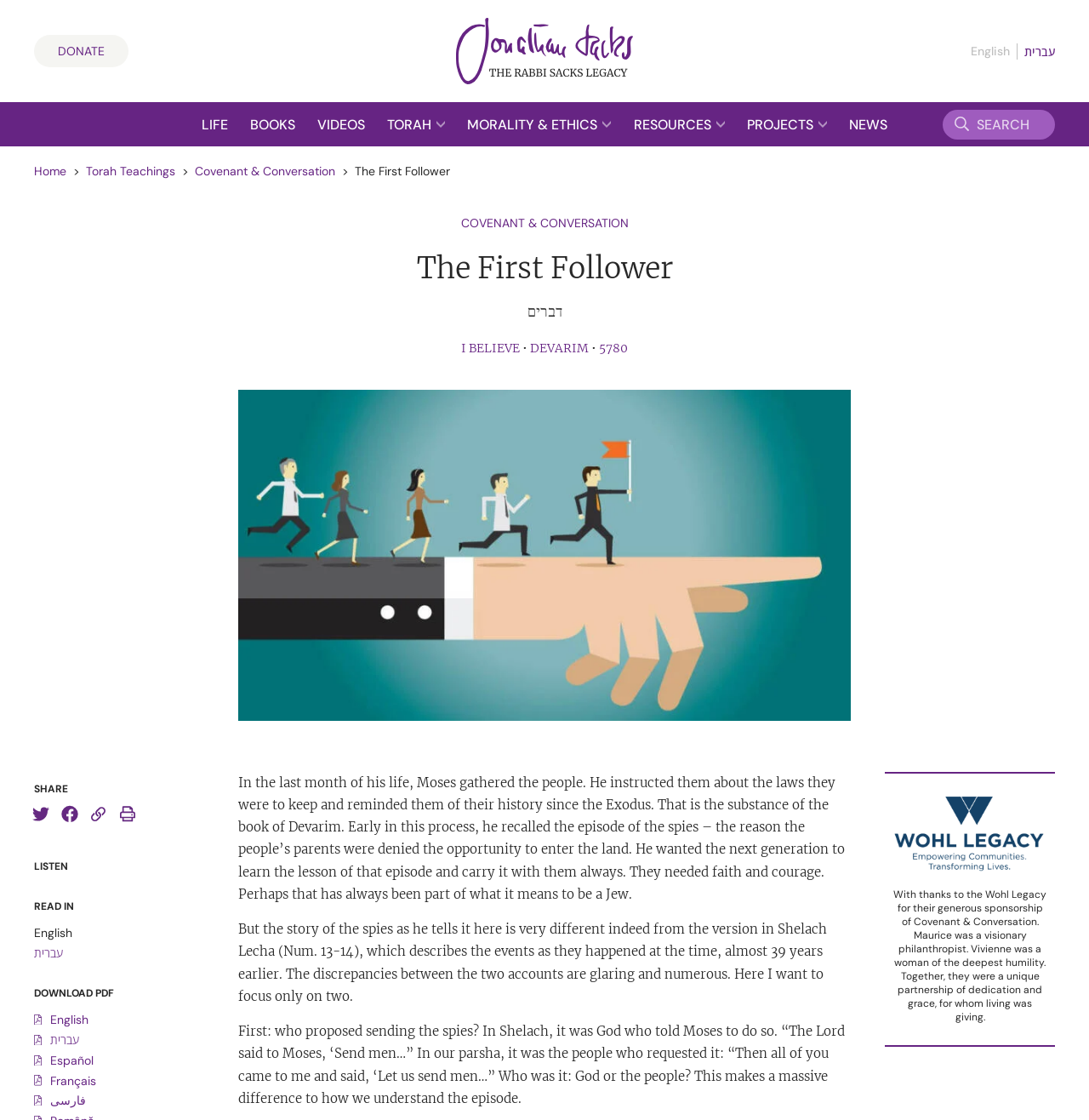Highlight the bounding box coordinates of the region I should click on to meet the following instruction: "Share this page".

[0.024, 0.714, 0.051, 0.742]